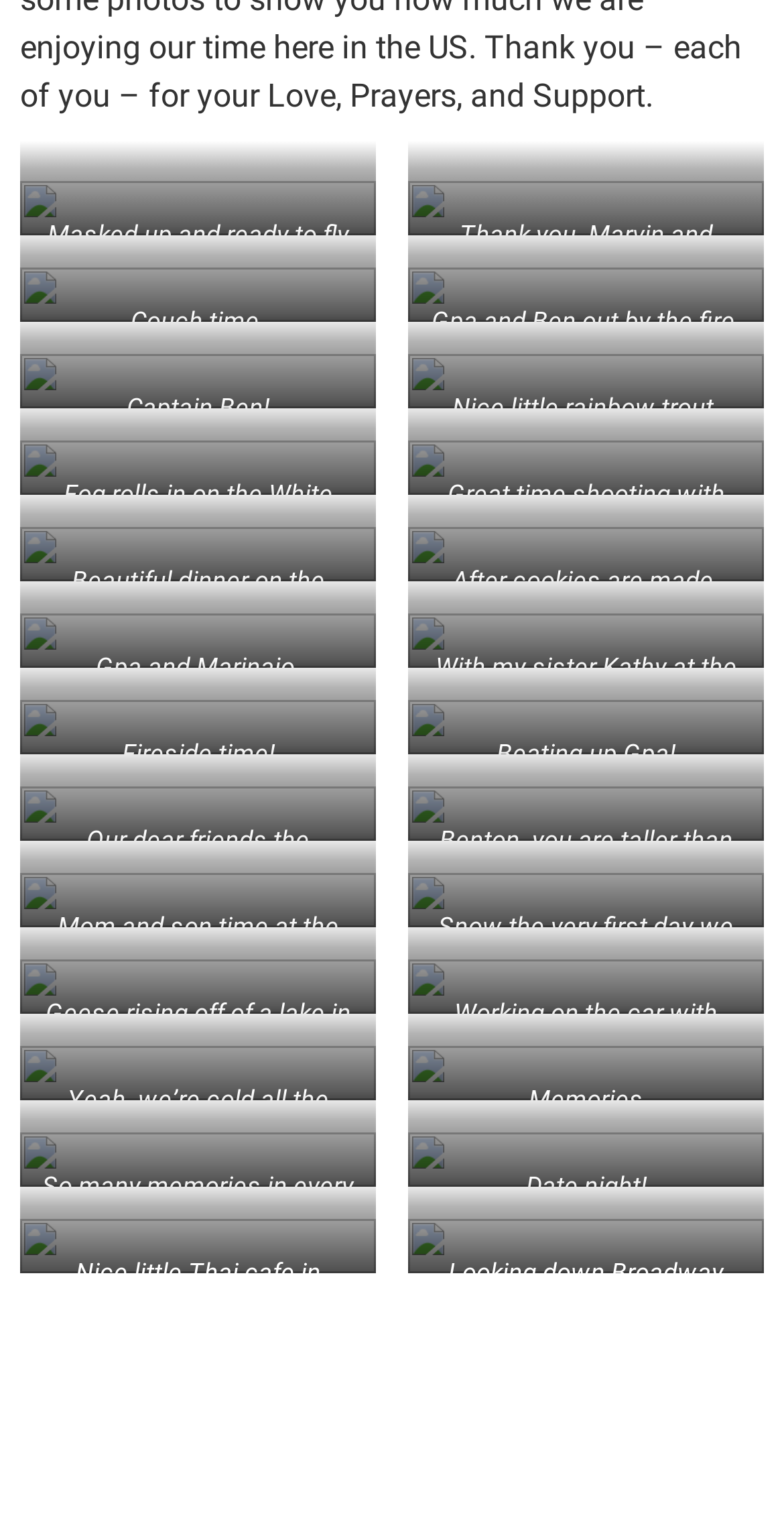Determine the bounding box coordinates for the area that needs to be clicked to fulfill this task: "view image". The coordinates must be given as four float numbers between 0 and 1, i.e., [left, top, right, bottom].

[0.026, 0.232, 0.479, 0.267]